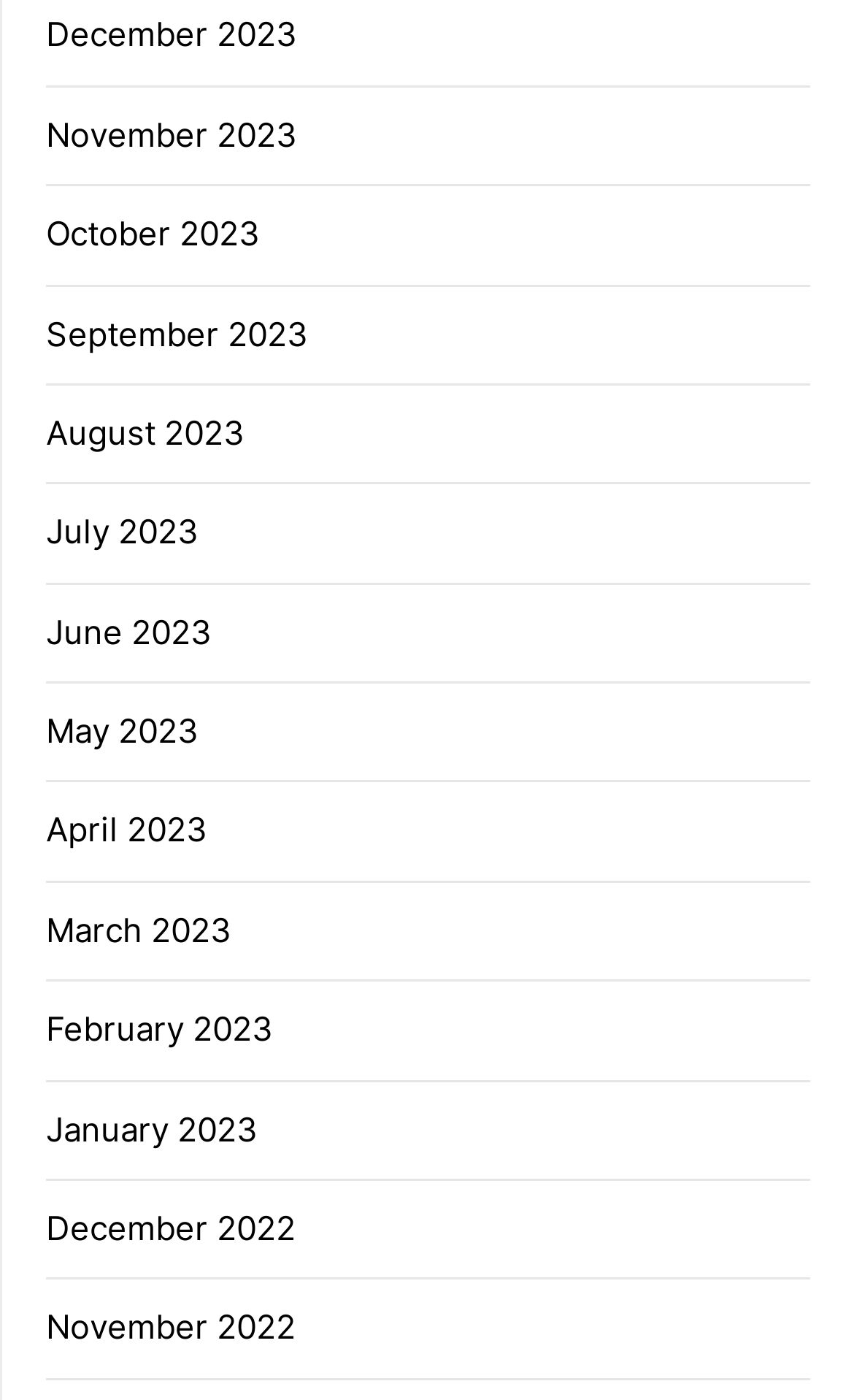Pinpoint the bounding box coordinates of the element to be clicked to execute the instruction: "View January 2023".

[0.054, 0.791, 0.303, 0.821]